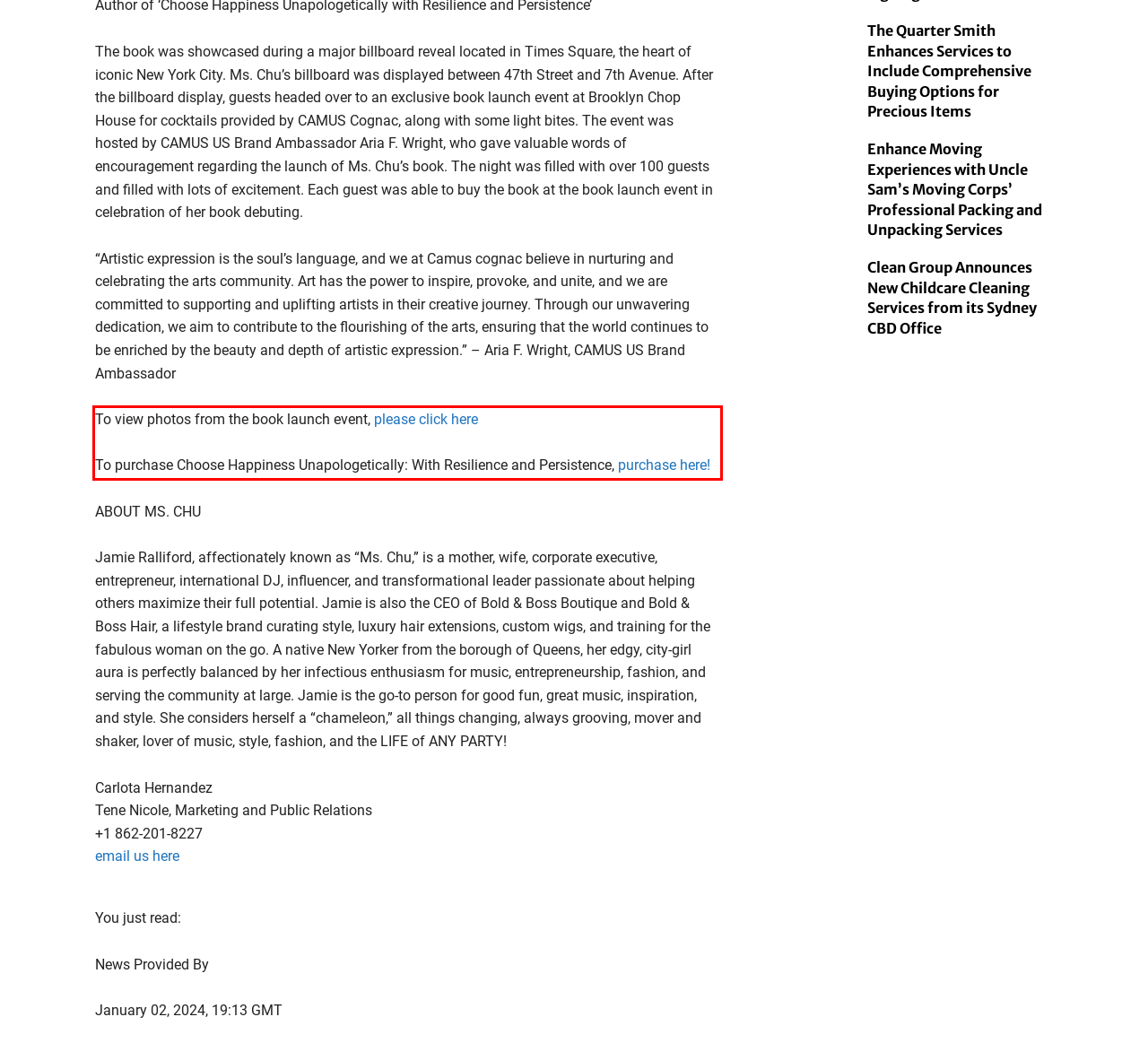Examine the webpage screenshot and use OCR to recognize and output the text within the red bounding box.

To view photos from the book launch event, please click here To purchase Choose Happiness Unapologetically: With Resilience and Persistence, purchase here!